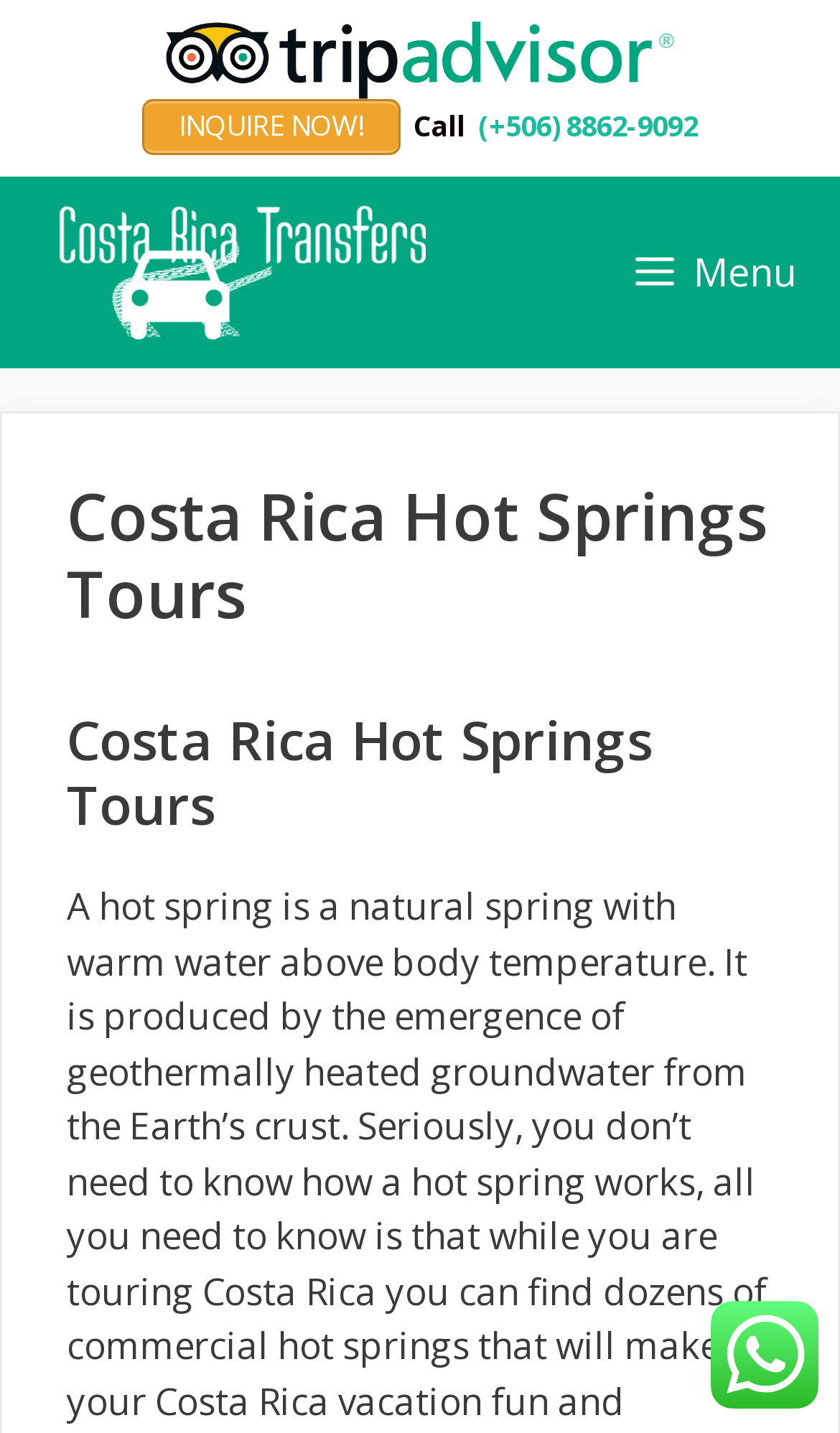With reference to the image, please provide a detailed answer to the following question: What is the link for reviews?

I found the link for reviews by looking at the complementary section, where it says 'Costa Rica Transfers Reviews' with an image next to it, indicating it's a link to a review page or section.